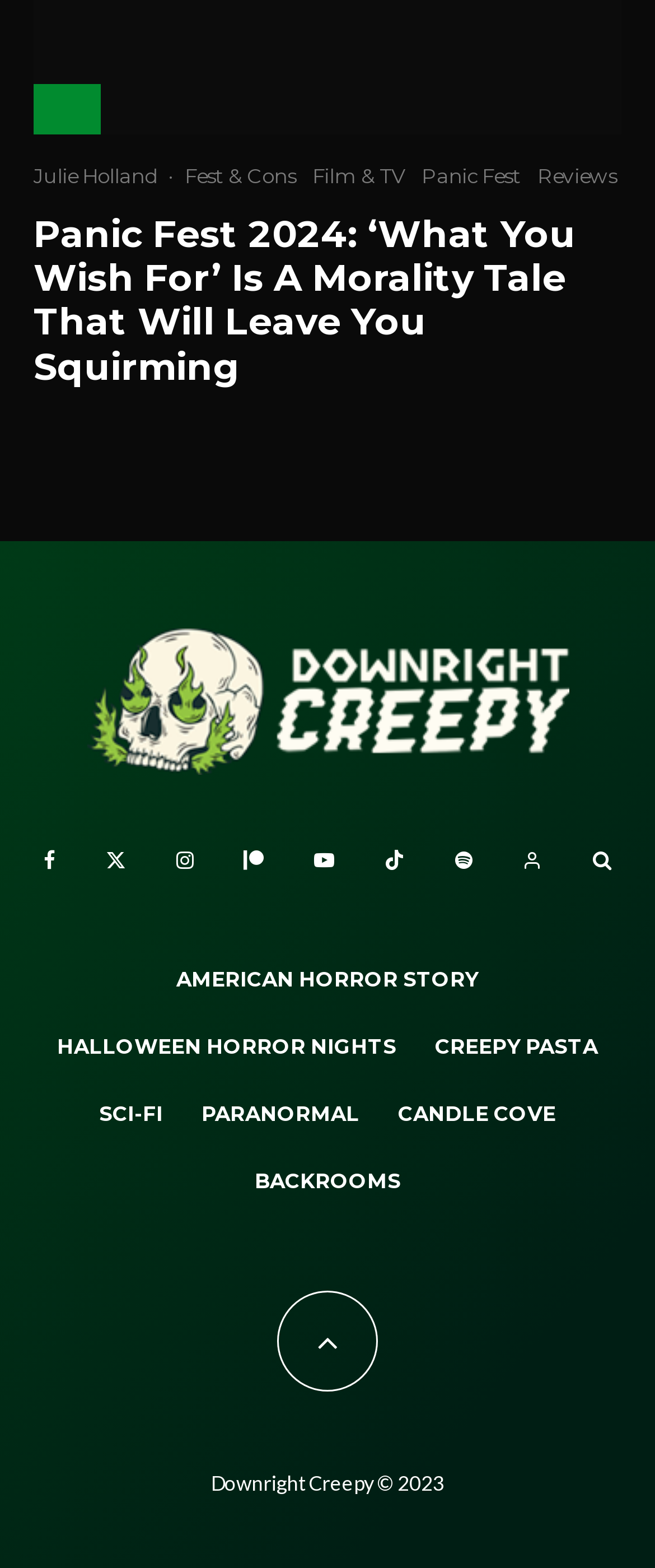Identify the bounding box coordinates of the area that should be clicked in order to complete the given instruction: "Read the article about Panic Fest 2024". The bounding box coordinates should be four float numbers between 0 and 1, i.e., [left, top, right, bottom].

[0.051, 0.125, 0.949, 0.249]